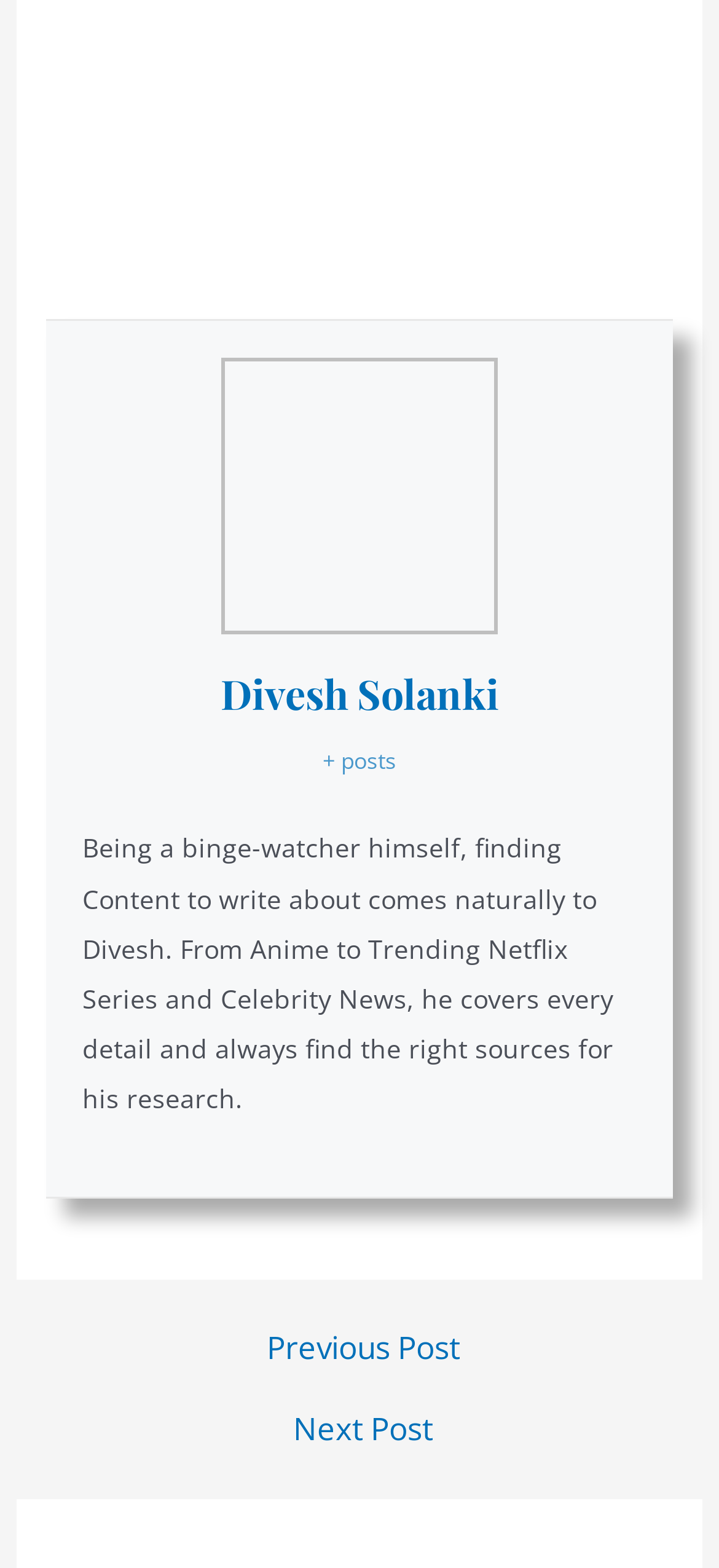Please find the bounding box for the following UI element description. Provide the coordinates in (top-left x, top-left y, bottom-right x, bottom-right y) format, with values between 0 and 1: + posts

[0.449, 0.475, 0.551, 0.495]